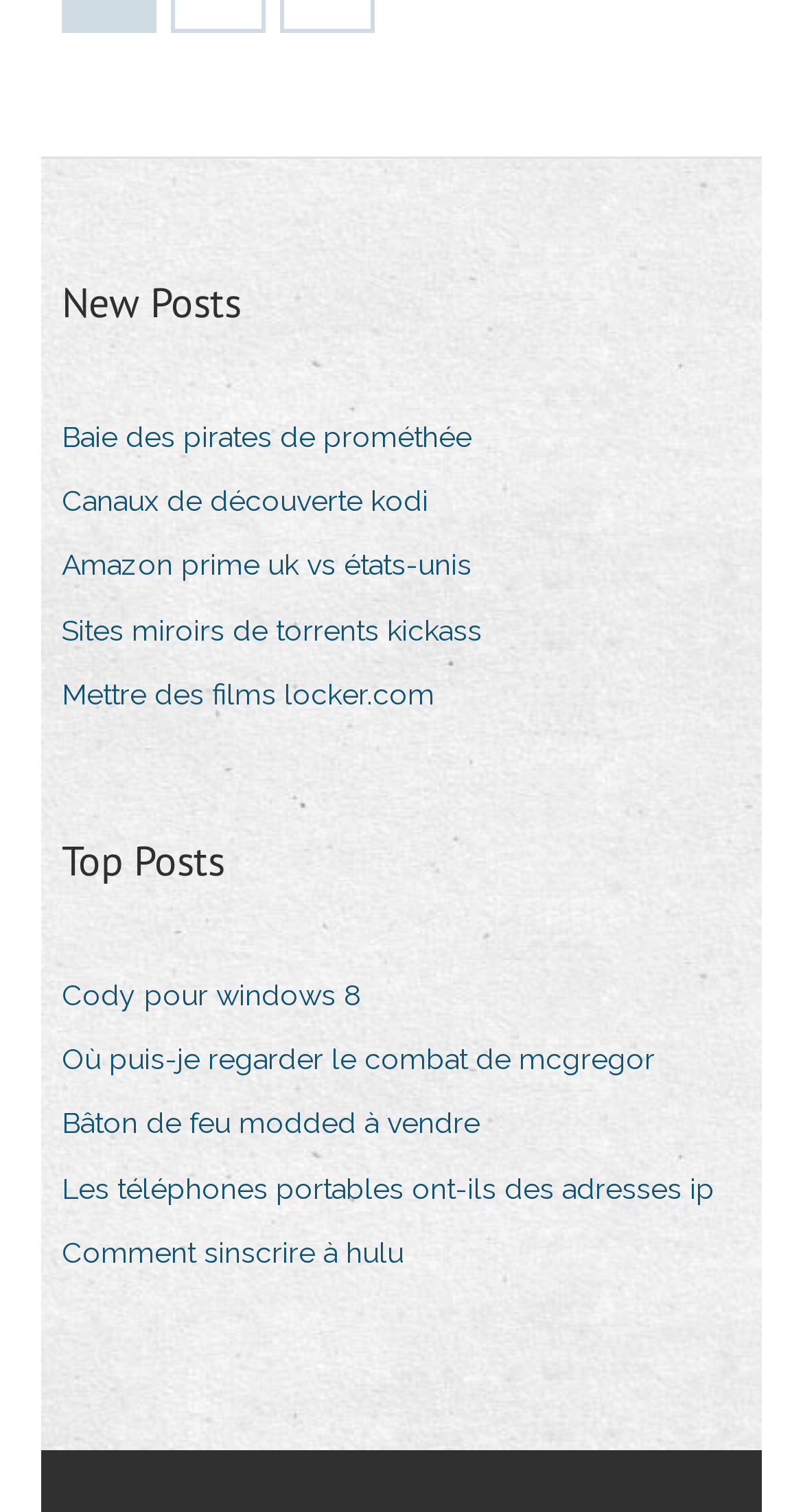Please find the bounding box coordinates in the format (top-left x, top-left y, bottom-right x, bottom-right y) for the given element description. Ensure the coordinates are floating point numbers between 0 and 1. Description: Canaux de découverte kodi

[0.077, 0.314, 0.572, 0.351]